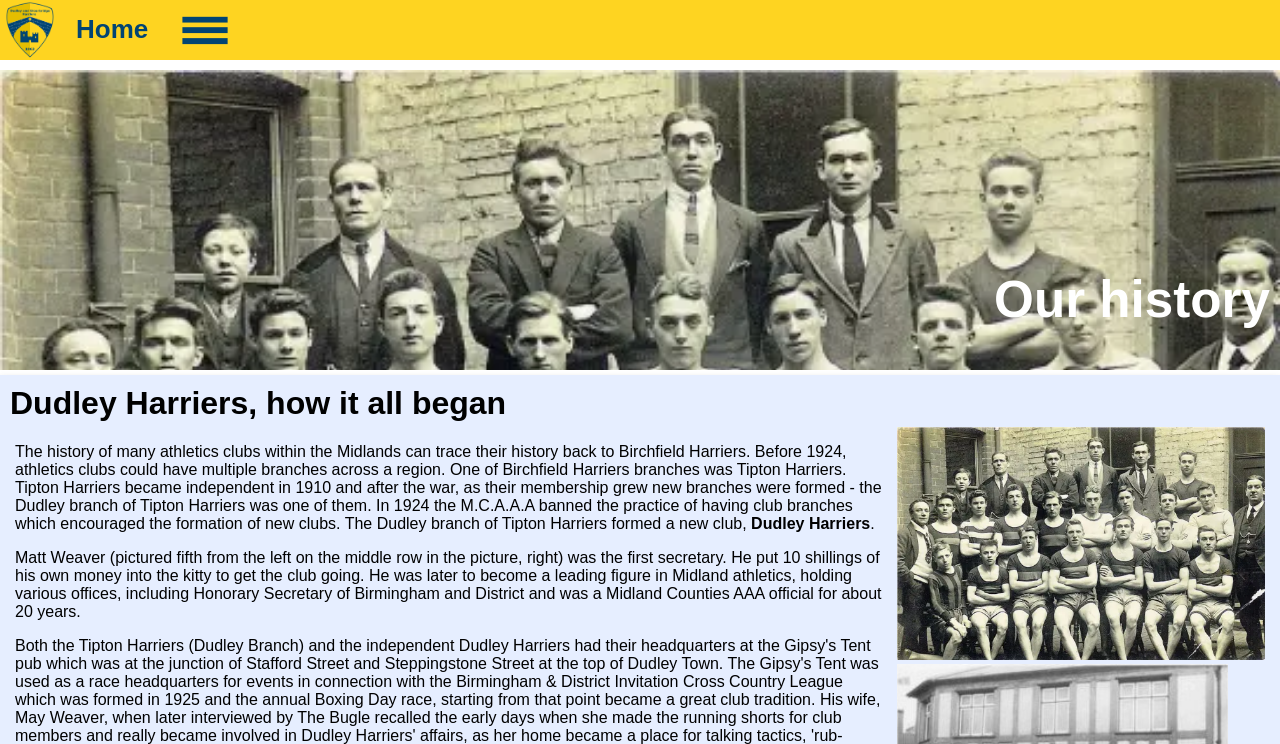Determine the bounding box coordinates of the element's region needed to click to follow the instruction: "Open the Coaching section". Provide these coordinates as four float numbers between 0 and 1, formatted as [left, top, right, bottom].

[0.0, 0.282, 0.031, 0.343]